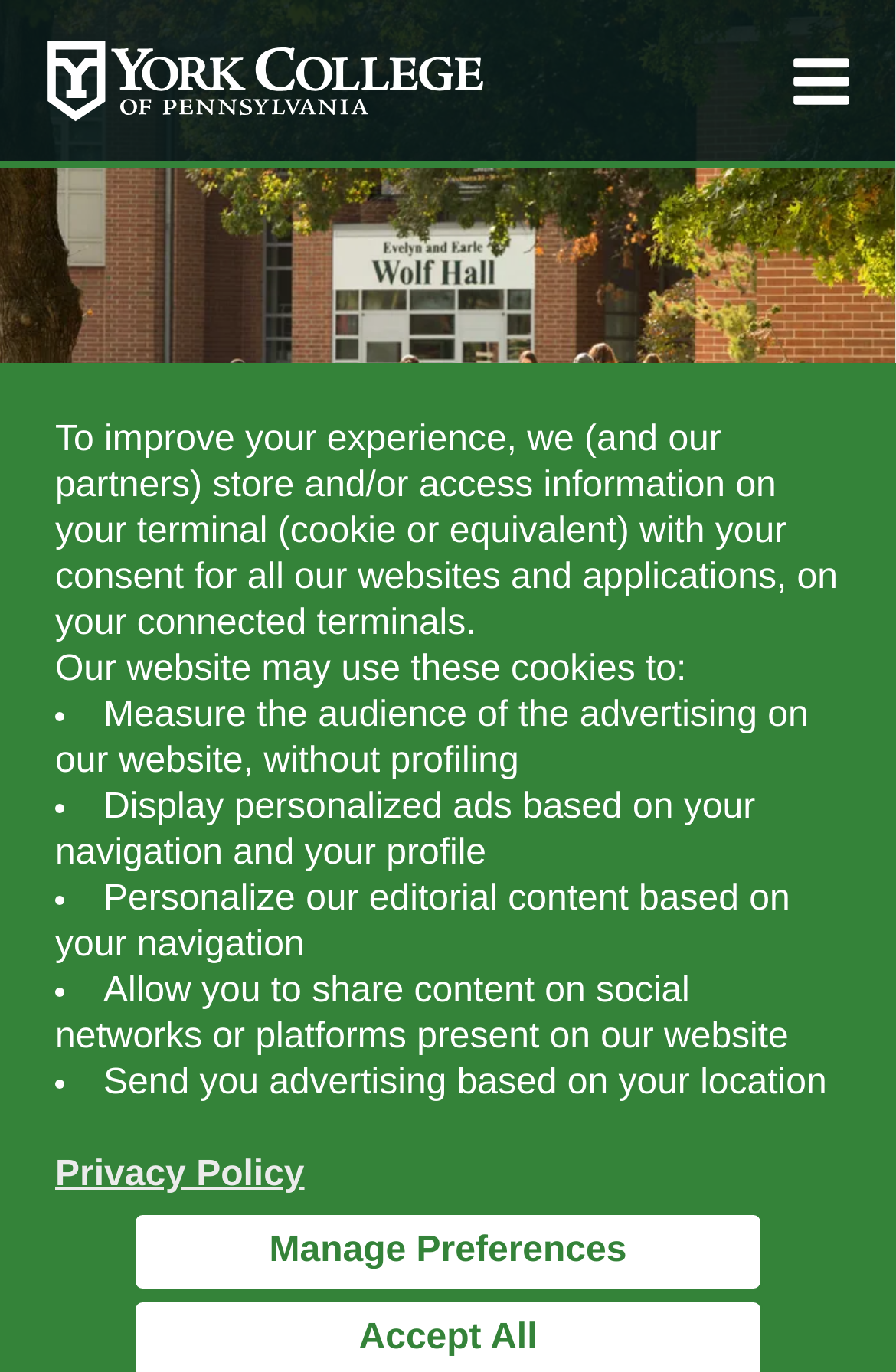How many links are present in the top navigation bar?
Please use the visual content to give a single word or phrase answer.

4